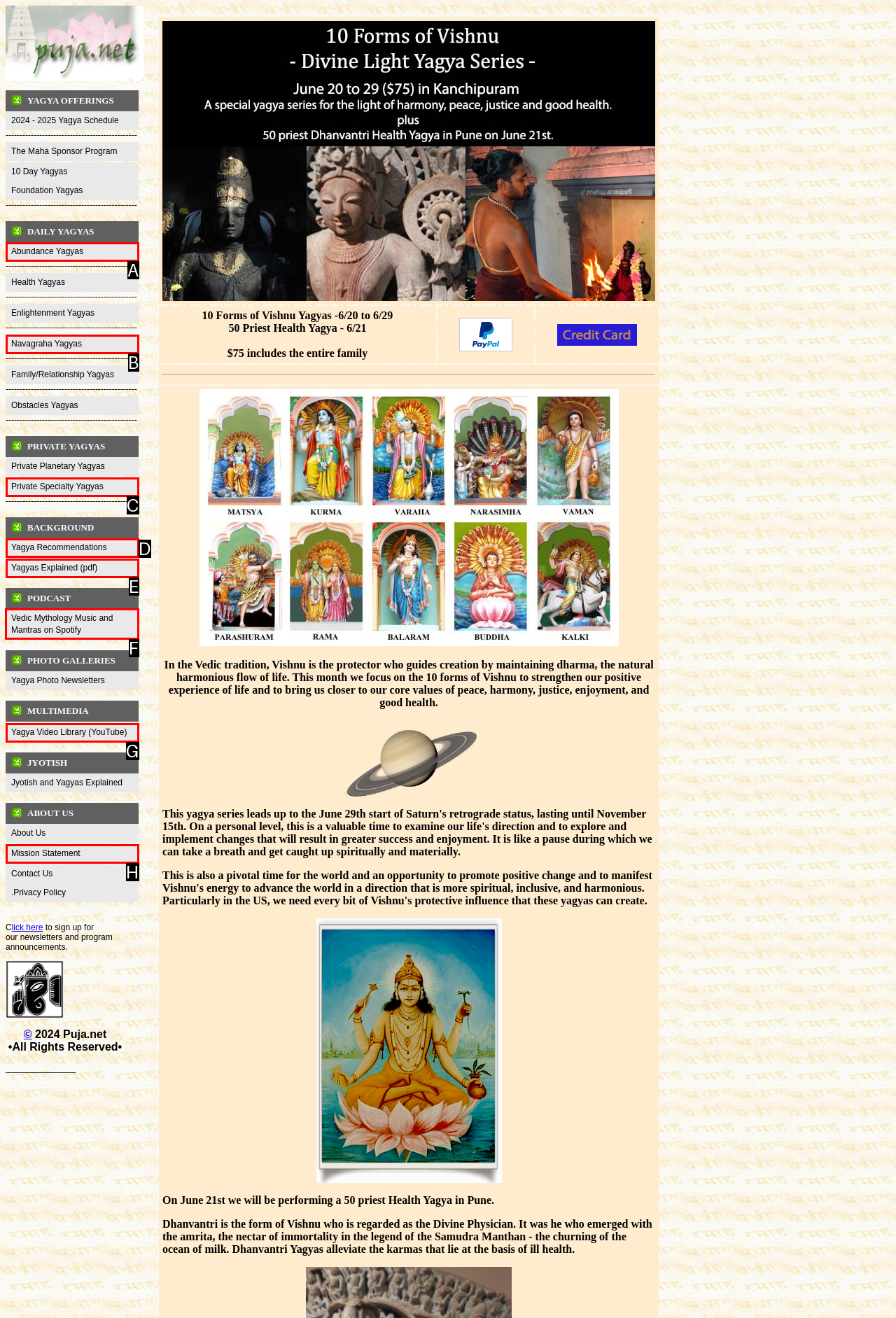Which option should be clicked to complete this task: Explore Vedic Mythology Music and Mantras on Spotify
Reply with the letter of the correct choice from the given choices.

F